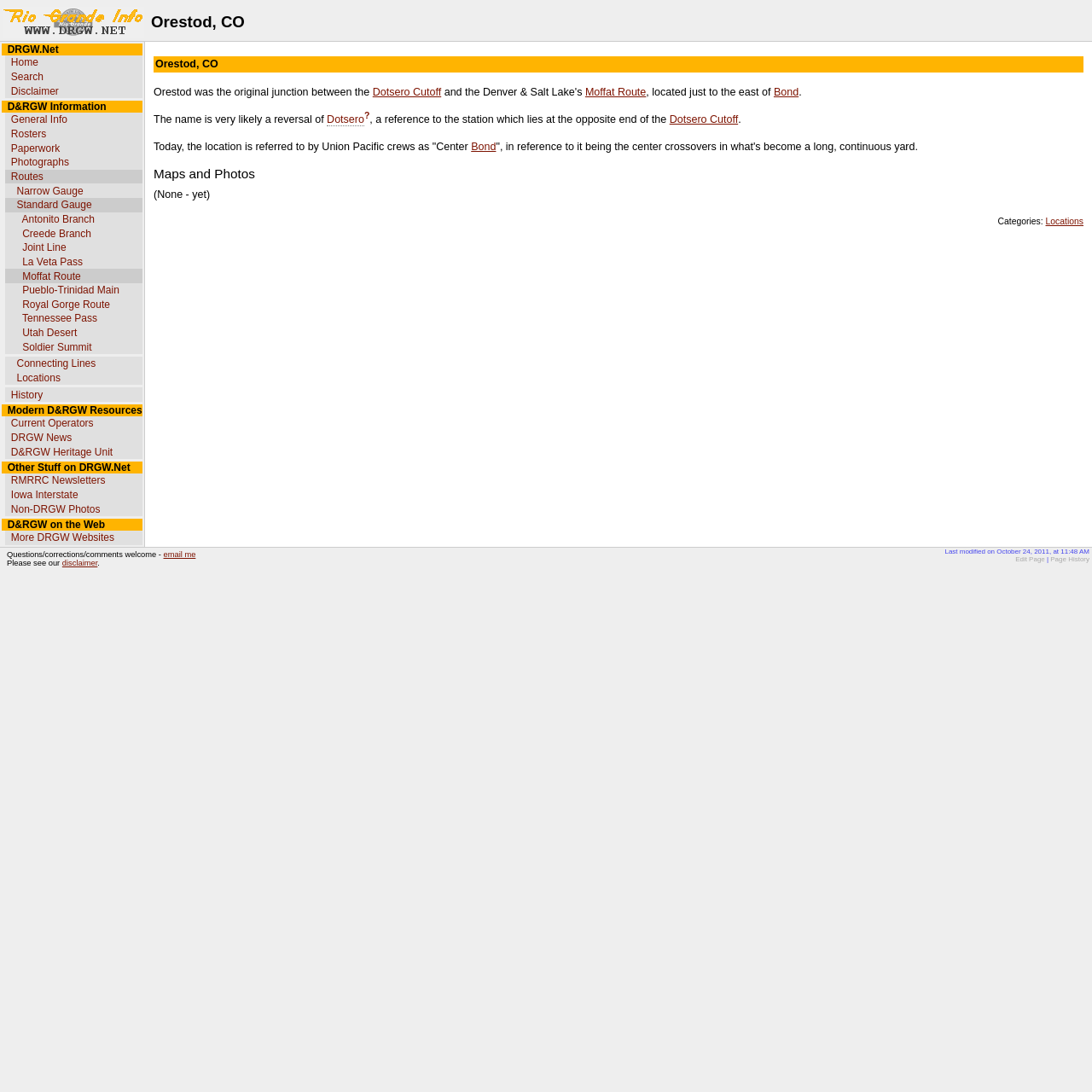Please identify the bounding box coordinates of the element that needs to be clicked to execute the following command: "Click on Home". Provide the bounding box using four float numbers between 0 and 1, formatted as [left, top, right, bottom].

[0.01, 0.052, 0.035, 0.063]